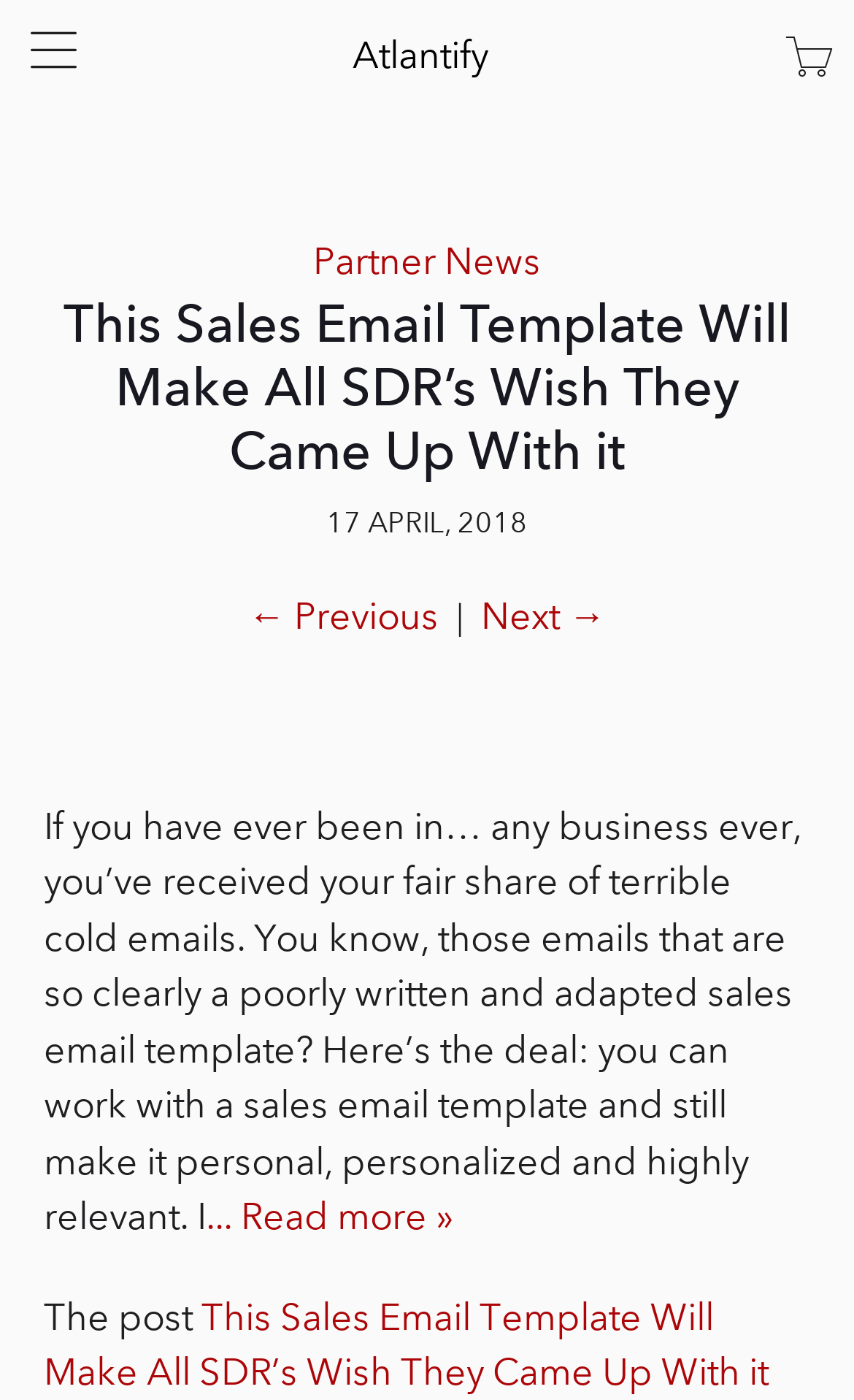Utilize the details in the image to thoroughly answer the following question: What is the title of the post?

I found the title of the post by looking at the heading element with the content 'This Sales Email Template Will Make All SDR’s Wish They Came Up With it' which is located at the coordinates [0.051, 0.207, 0.949, 0.344].